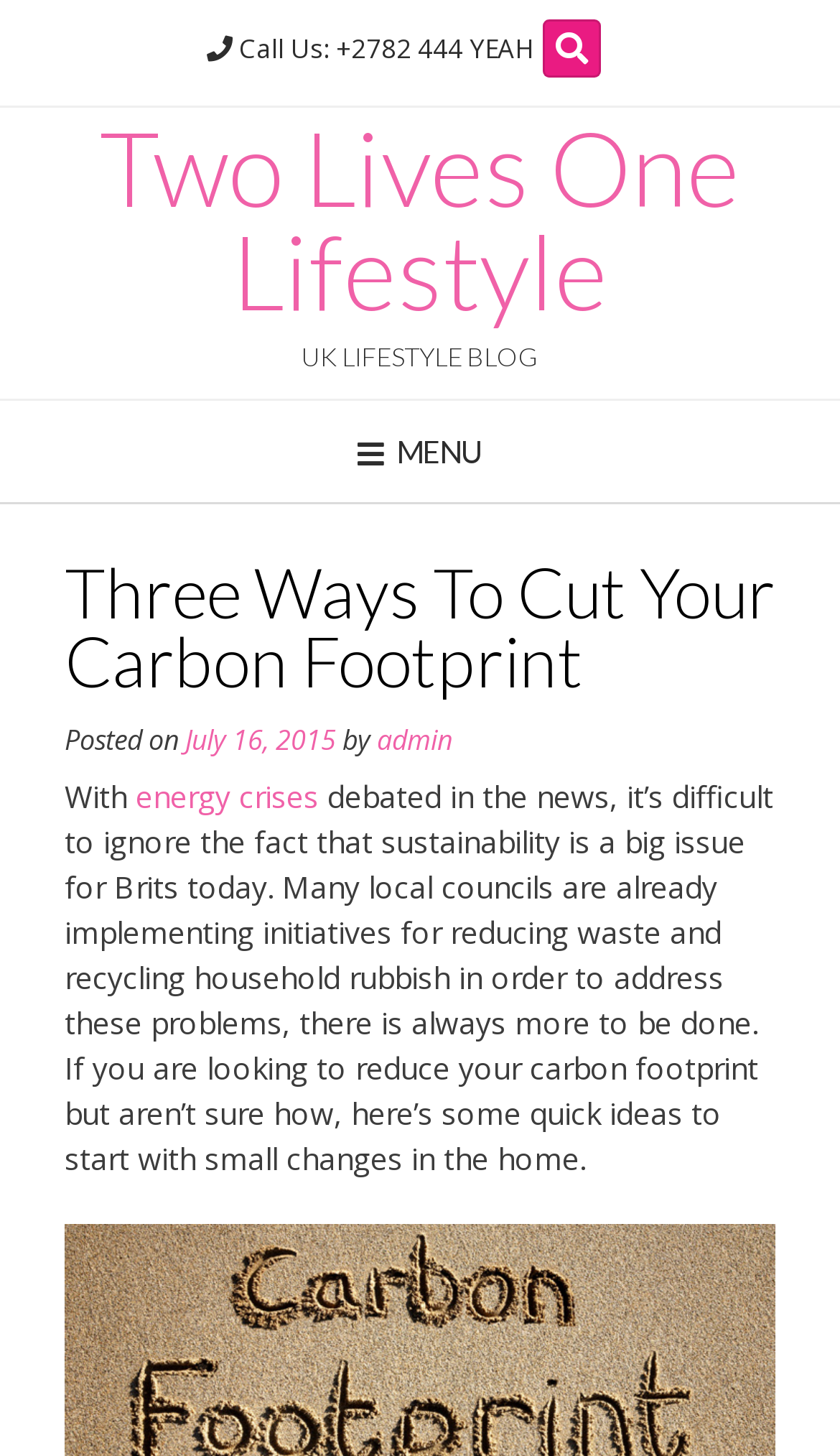Bounding box coordinates are specified in the format (top-left x, top-left y, bottom-right x, bottom-right y). All values are floating point numbers bounded between 0 and 1. Please provide the bounding box coordinate of the region this sentence describes: menu

[0.0, 0.283, 1.0, 0.339]